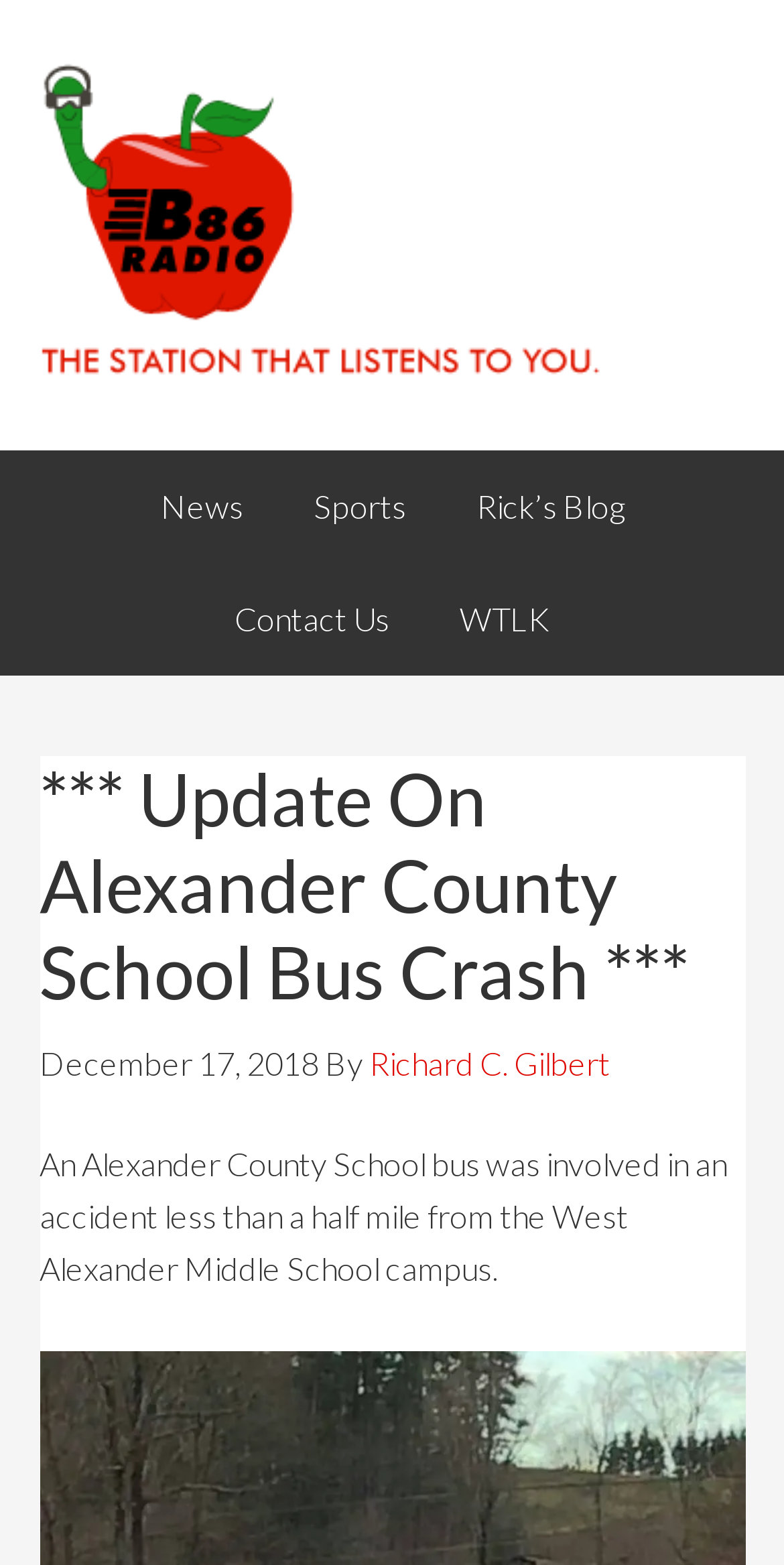Who wrote the article?
Using the information from the image, provide a comprehensive answer to the question.

I found the author's name by looking at the text 'By Richard C. Gilbert' which is present below the heading of the article.